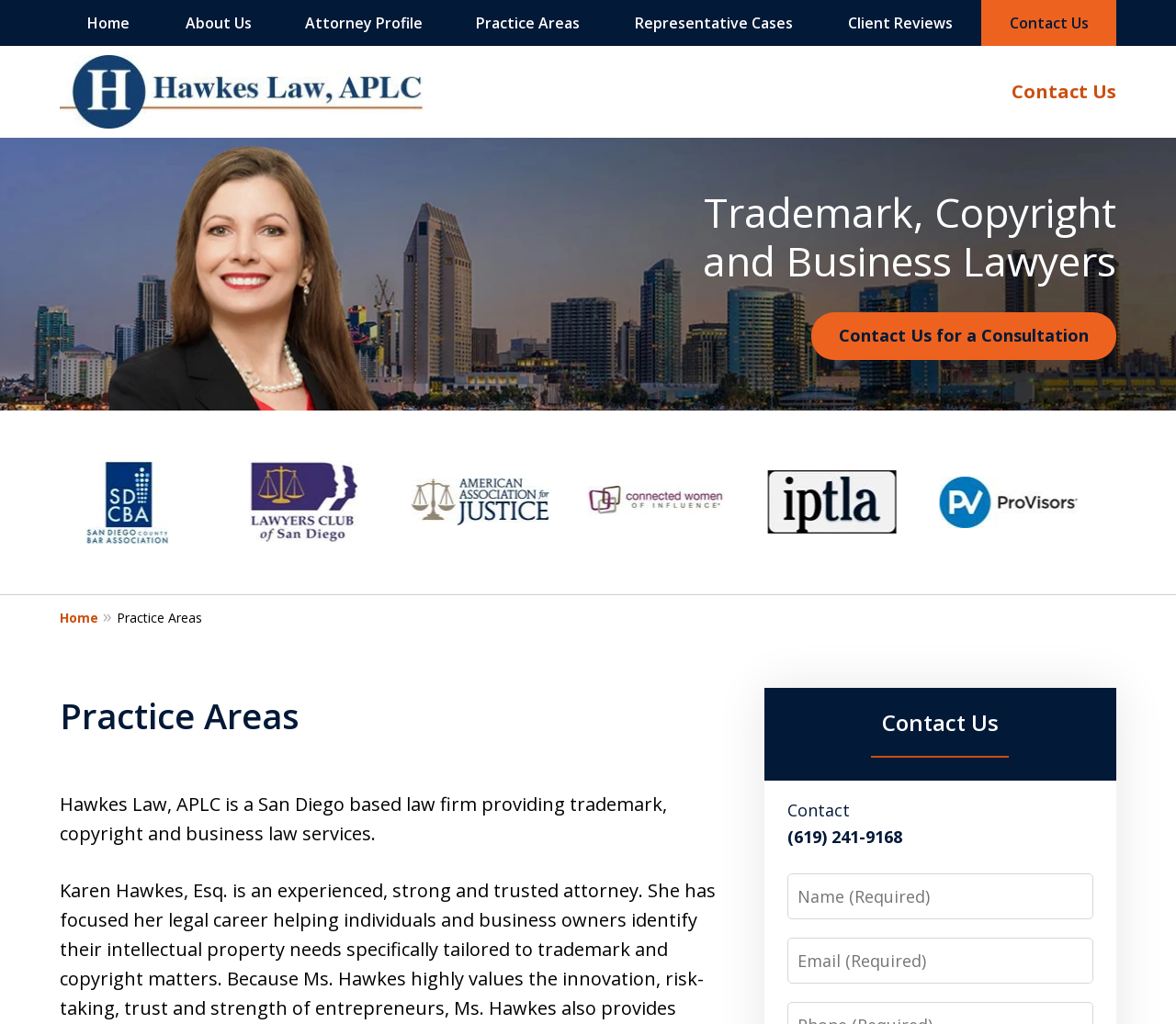Can you show the bounding box coordinates of the region to click on to complete the task described in the instruction: "Fill in the Name field"?

[0.669, 0.853, 0.93, 0.898]